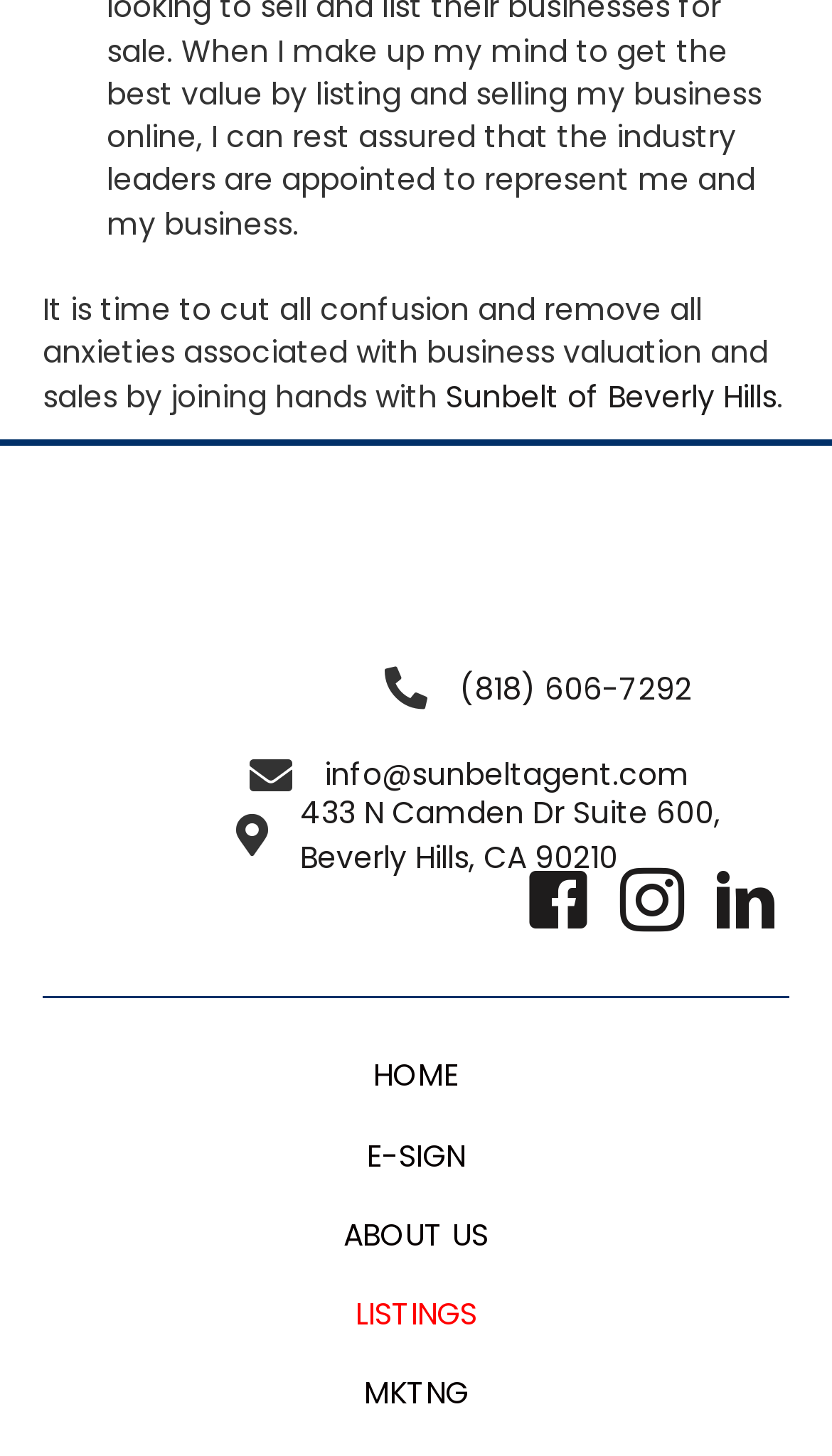Provide a thorough and detailed response to the question by examining the image: 
What is the name of the business?

The name of the business can be found in the link element with the text 'Sunbelt of Beverly Hills' at coordinates [0.536, 0.257, 0.933, 0.287].